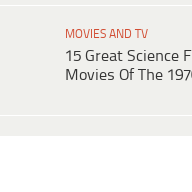Please reply to the following question using a single word or phrase: 
What type of content is the article likely to explore?

notable science fiction films